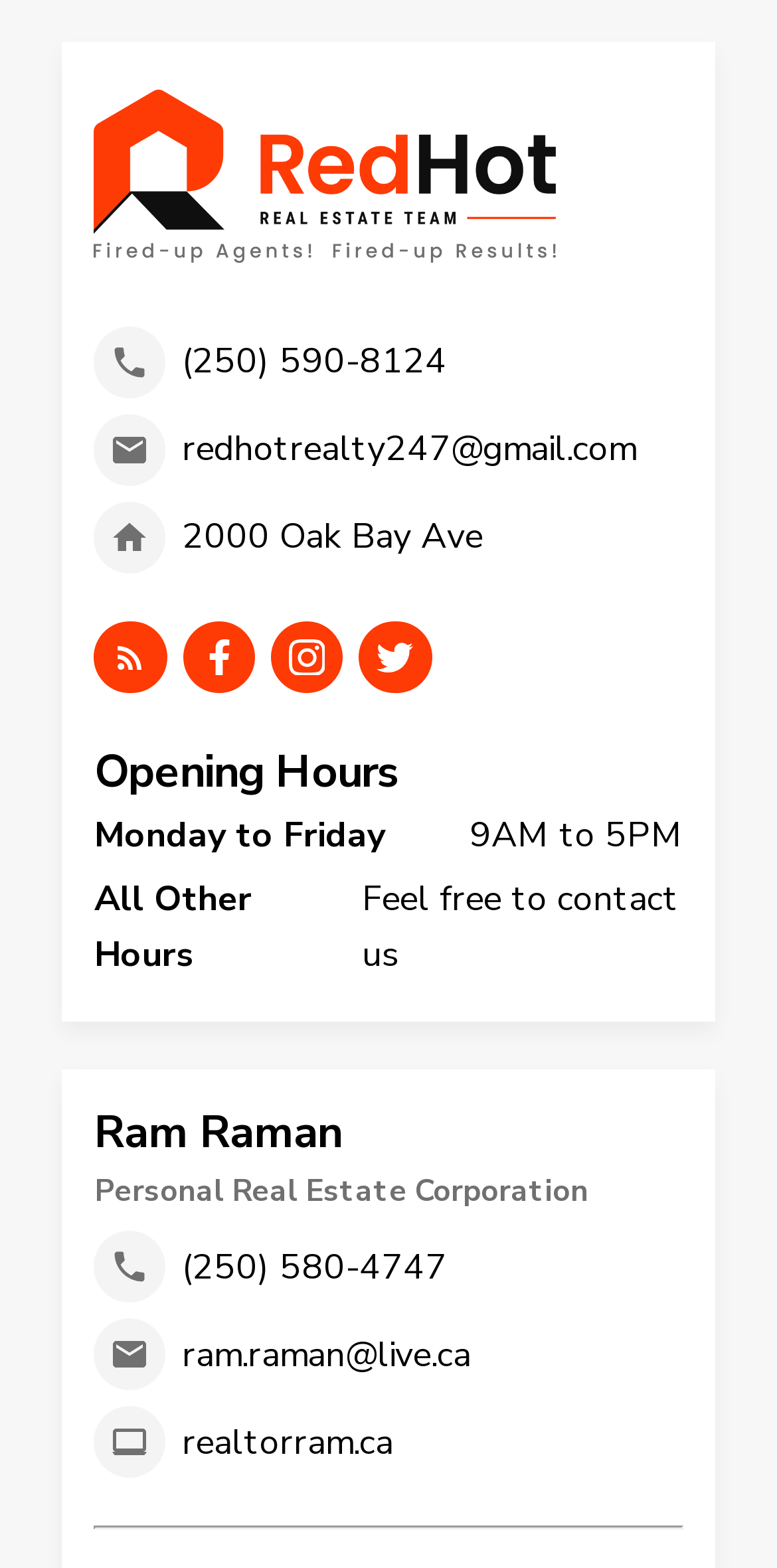What are the opening hours on Monday to Friday?
Using the information from the image, answer the question thoroughly.

I found the opening hours by looking at the StaticText element with the content 'Opening Hours' and then finding the StaticText element with the content 'Monday to Friday' and the corresponding hours '9AM to 5PM'.